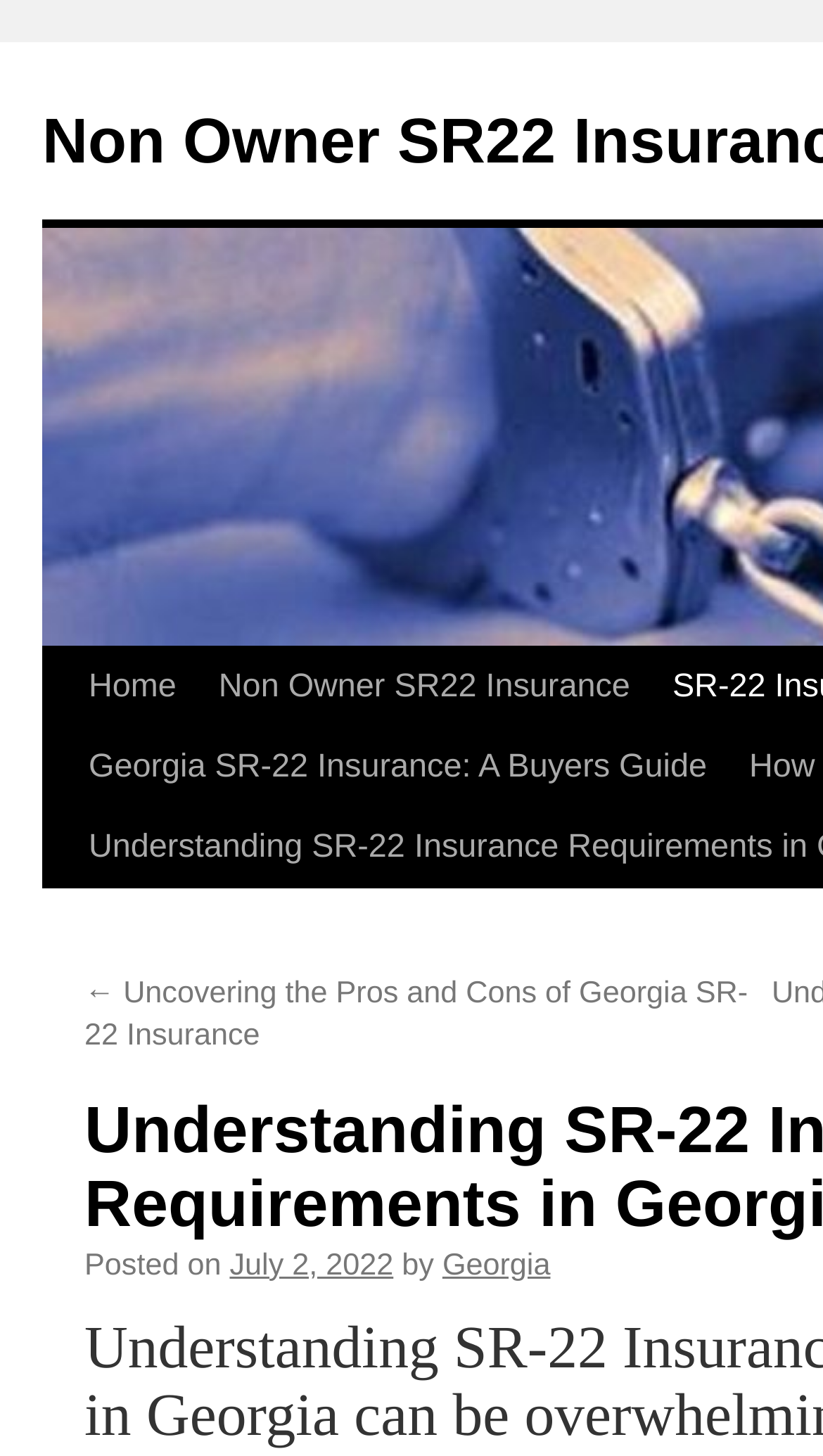Construct a comprehensive description capturing every detail on the webpage.

The webpage appears to be an informational article about SR-22 insurance renewal requirements in Georgia. At the top-left corner, there is a "Skip to content" link, followed by a navigation menu with links to "Home" and "Non Owner SR22 Insurance". 

To the right of the navigation menu, there is another link titled "Georgia SR-22 Insurance: A Buyers Guide". Below this link, there is a section with a link to a previous article, "Uncovering the Pros and Cons of Georgia SR-22 Insurance", which is positioned near the top-right corner. 

Further down, there is a section with a "Posted on" label, followed by the date "July 2, 2022", and an author credited as "Georgia". This section is located near the middle of the page.